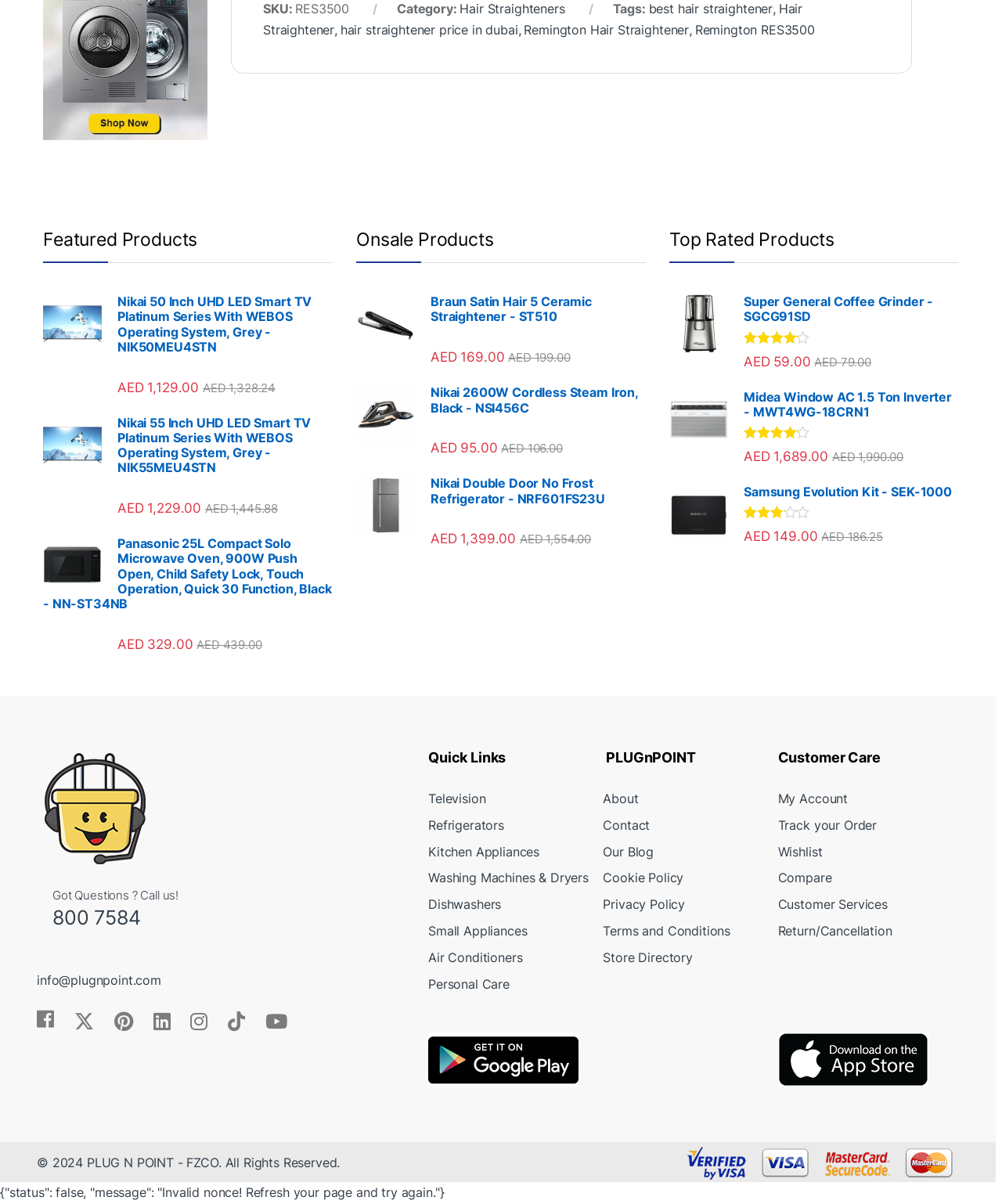Please find the bounding box coordinates for the clickable element needed to perform this instruction: "View the details of 'Midea MWT4WG-18CRN1 | Window AC 1.5 Ton'".

[0.668, 0.324, 0.727, 0.372]